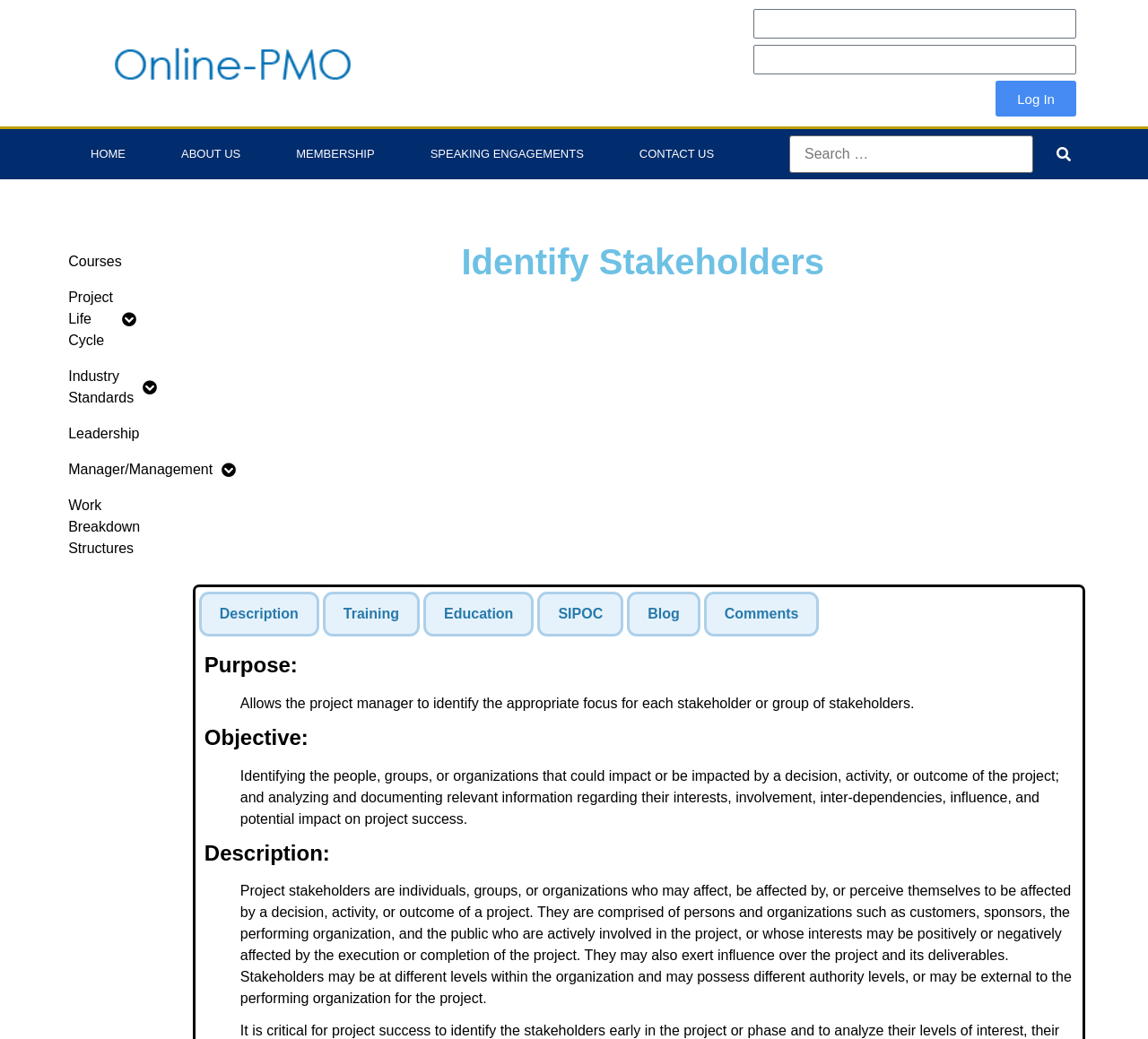Pinpoint the bounding box coordinates of the clickable area necessary to execute the following instruction: "Search for something". The coordinates should be given as four float numbers between 0 and 1, namely [left, top, right, bottom].

[0.688, 0.13, 0.945, 0.167]